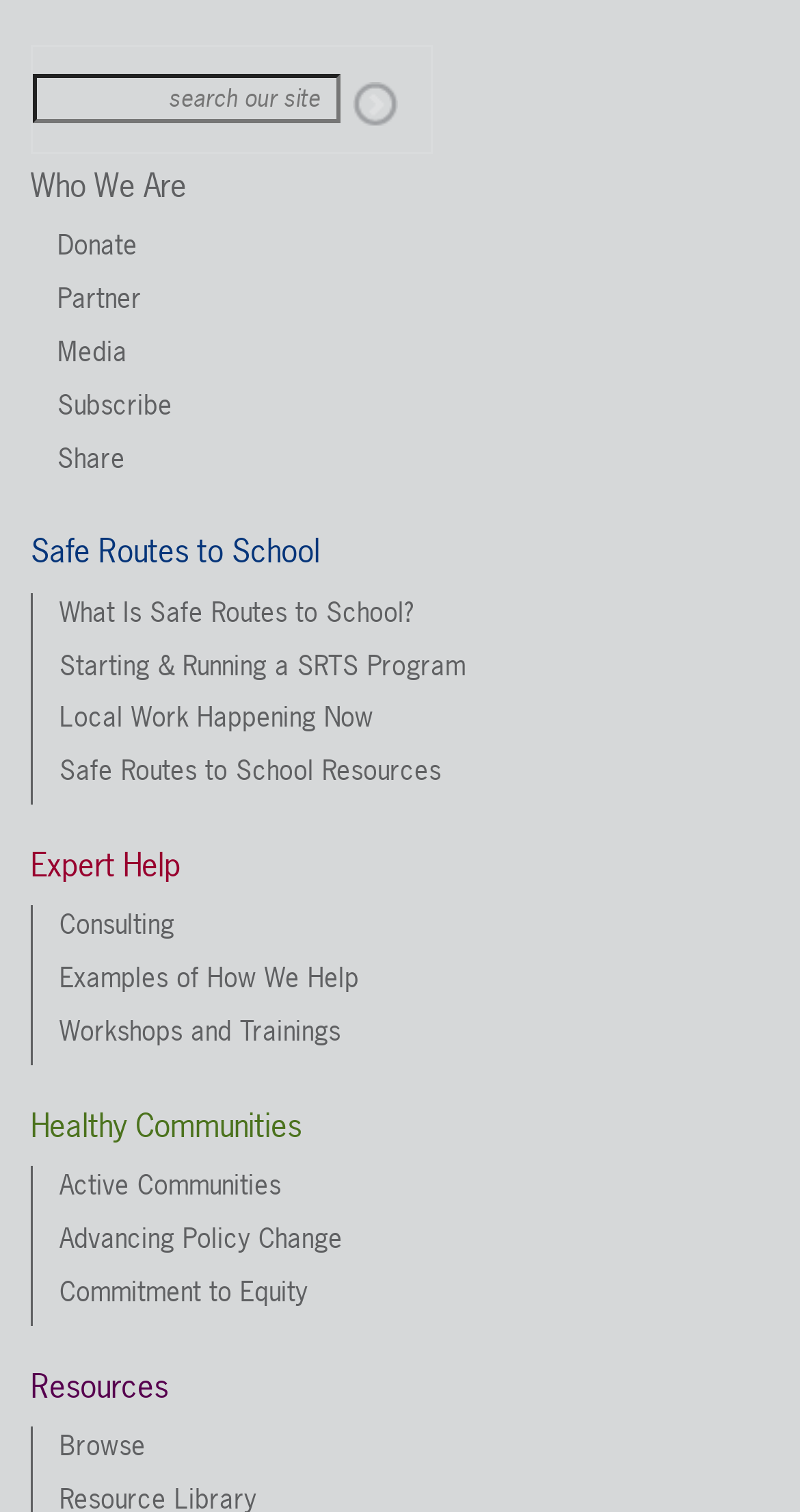What is the text on the search button?
Please answer the question as detailed as possible based on the image.

The search button is located at the top of the webpage, and its bounding box coordinates are [0.426, 0.051, 0.513, 0.087]. The OCR text on the button is 'Search'.